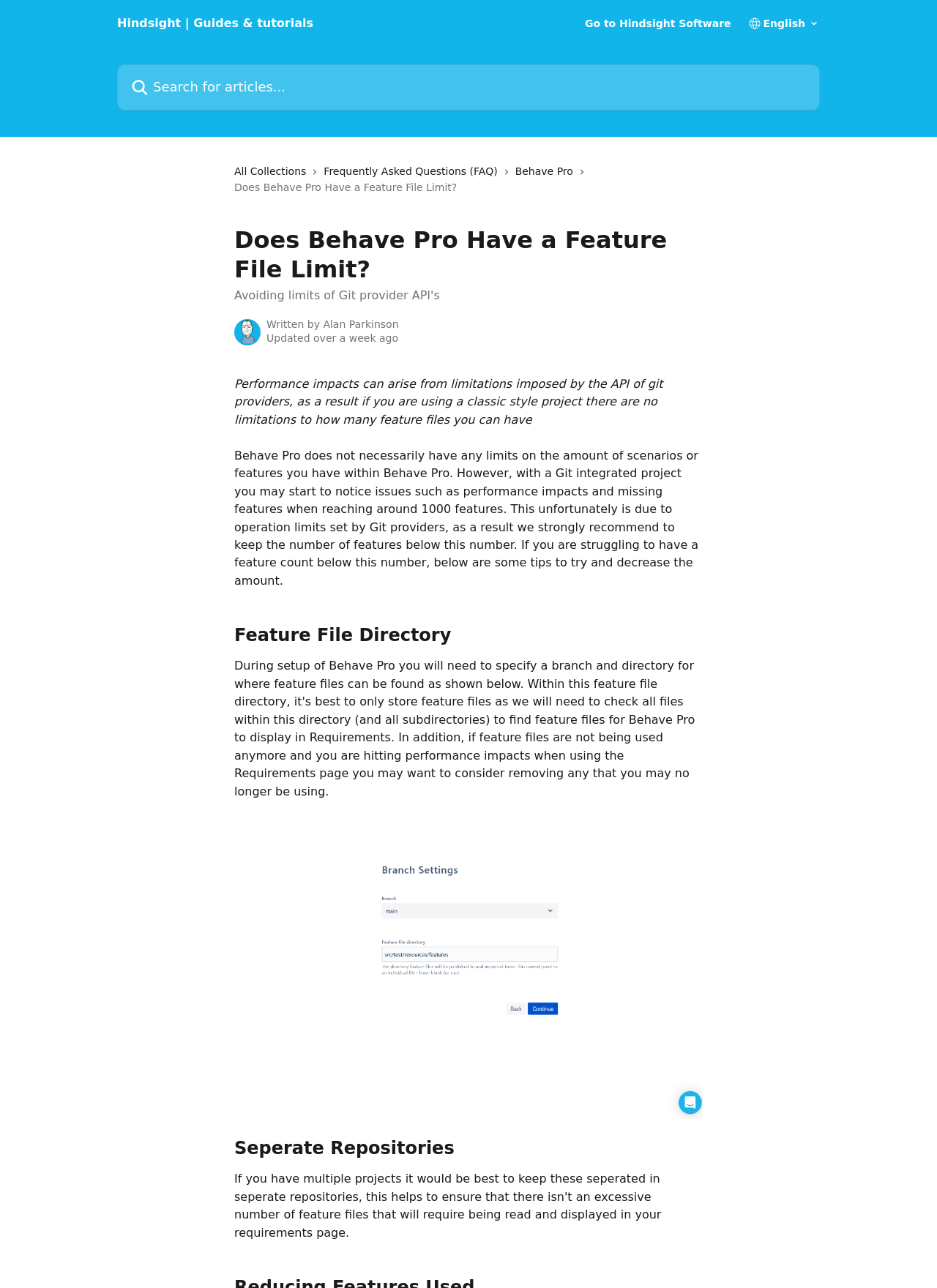Given the description All Collections, predict the bounding box coordinates of the UI element. Ensure the coordinates are in the format (top-left x, top-left y, bottom-right x, bottom-right y) and all values are between 0 and 1.

[0.25, 0.127, 0.333, 0.139]